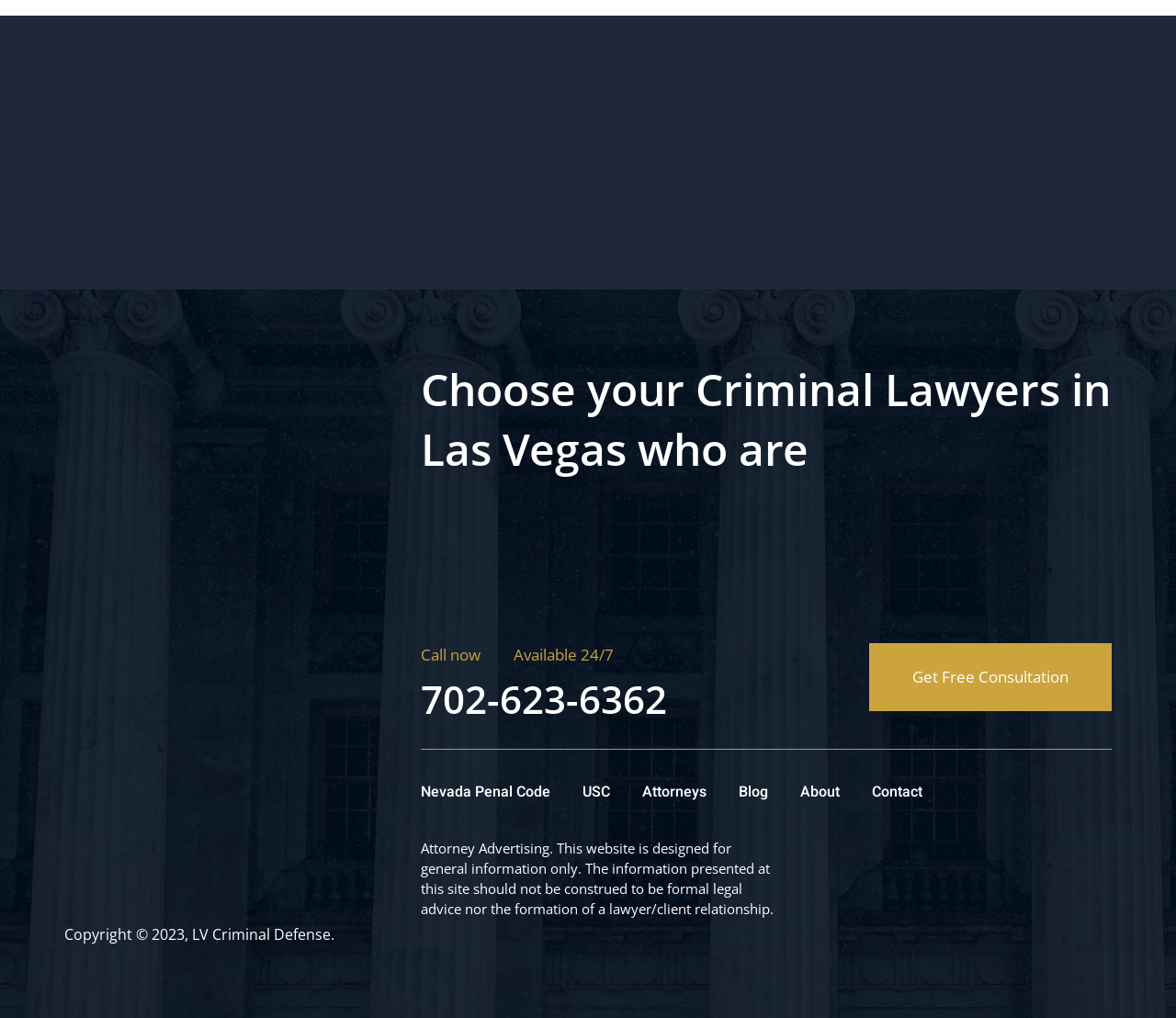Please locate the bounding box coordinates of the element that should be clicked to complete the given instruction: "Read the 'Nevada Penal Code'".

[0.358, 0.767, 0.468, 0.789]